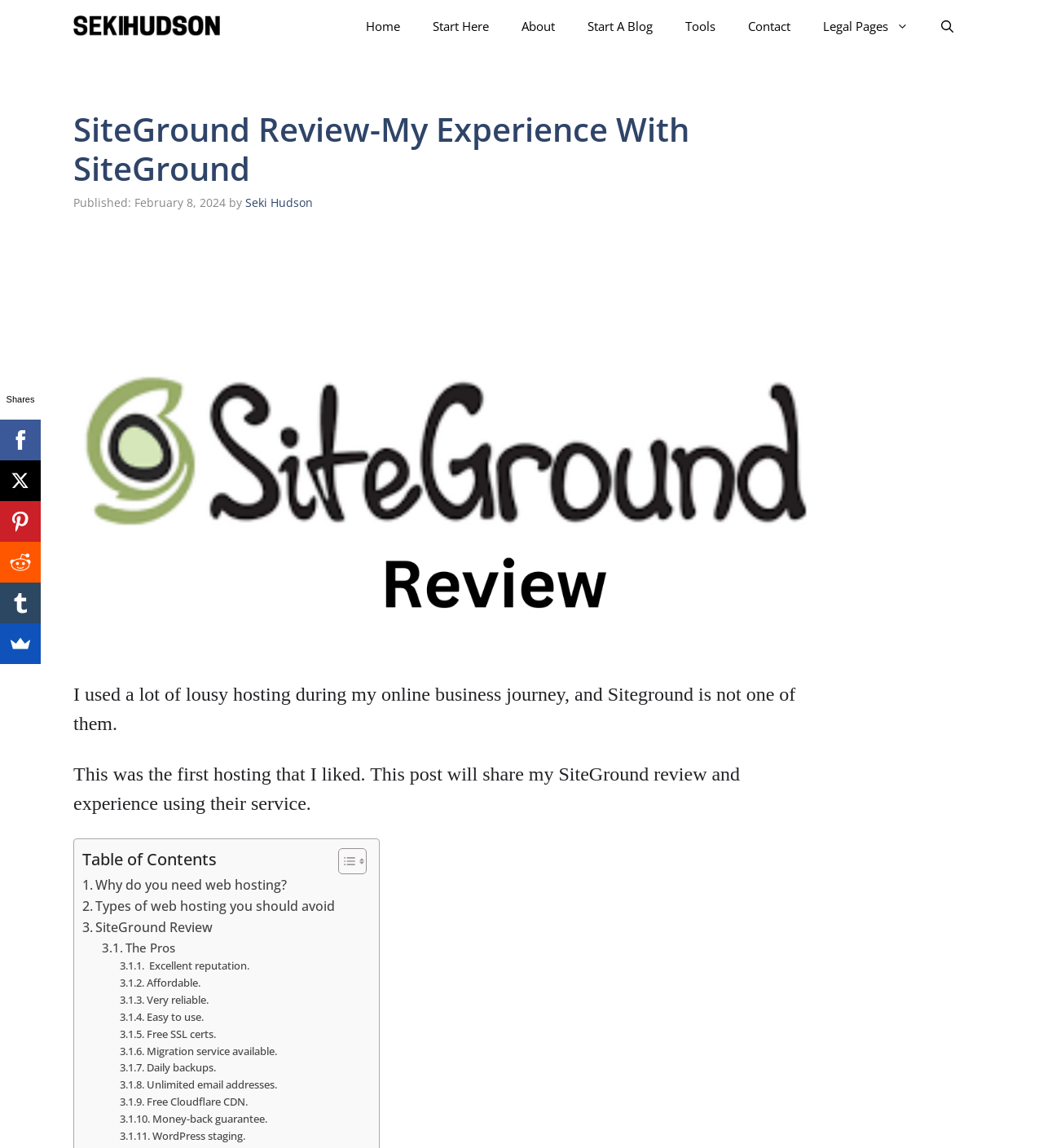Please determine the bounding box coordinates of the section I need to click to accomplish this instruction: "Share on Facebook".

[0.0, 0.366, 0.039, 0.401]